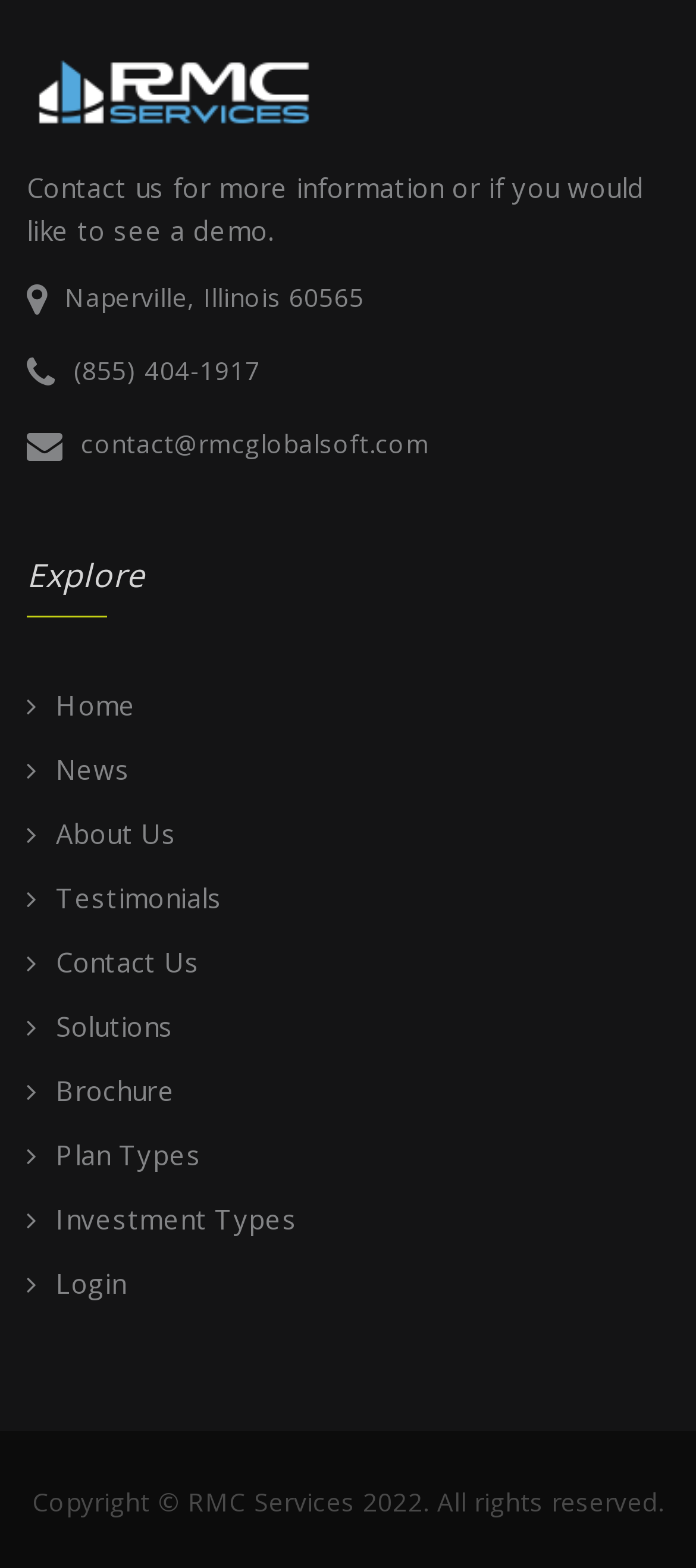Specify the bounding box coordinates of the element's area that should be clicked to execute the given instruction: "Click the 'contact@rmcglobalsoft.com' email link". The coordinates should be four float numbers between 0 and 1, i.e., [left, top, right, bottom].

[0.117, 0.272, 0.617, 0.293]